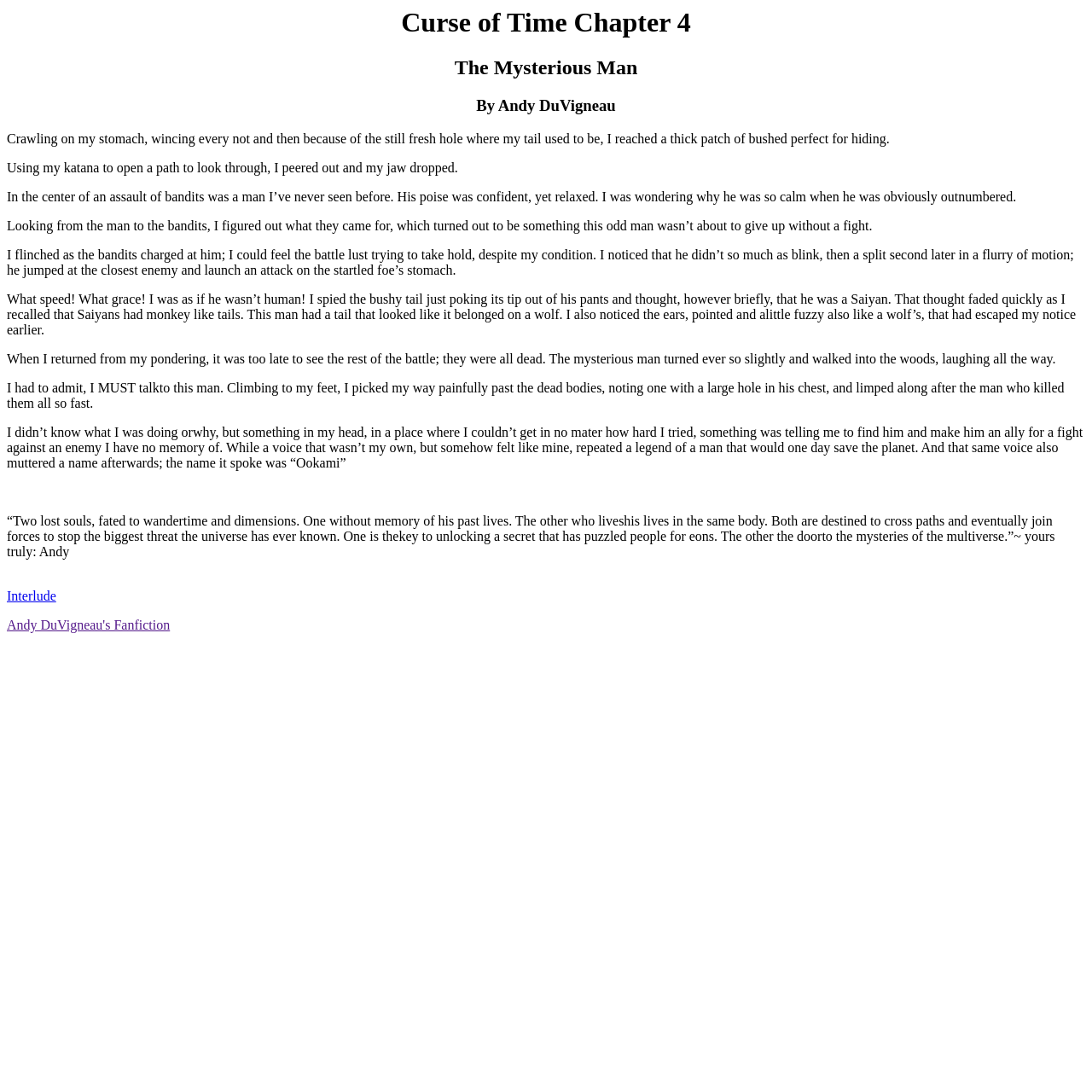Identify the bounding box of the UI element that matches this description: "Interlude".

[0.006, 0.539, 0.051, 0.552]